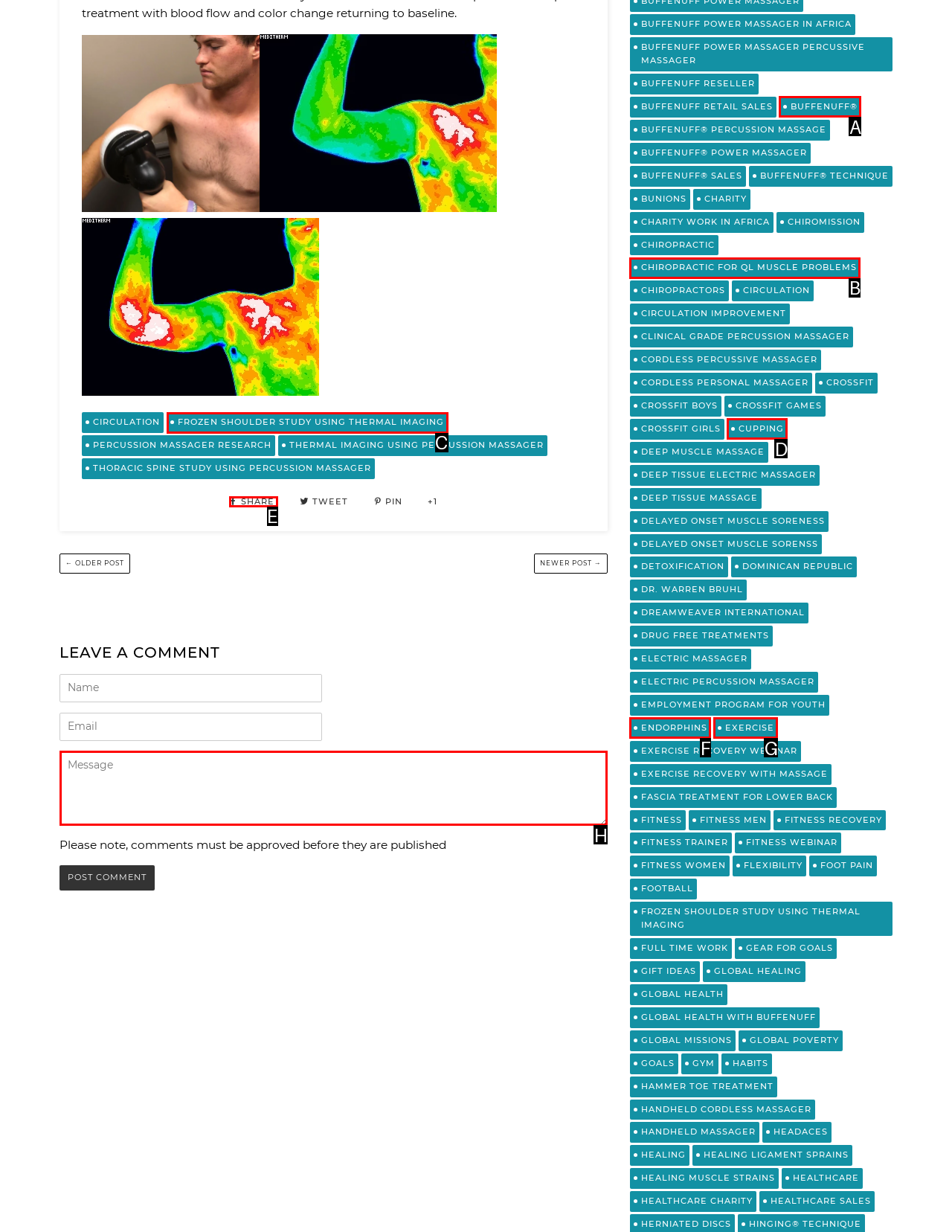Choose the HTML element that matches the description: Chiropractic for QL muscle problems
Reply with the letter of the correct option from the given choices.

B